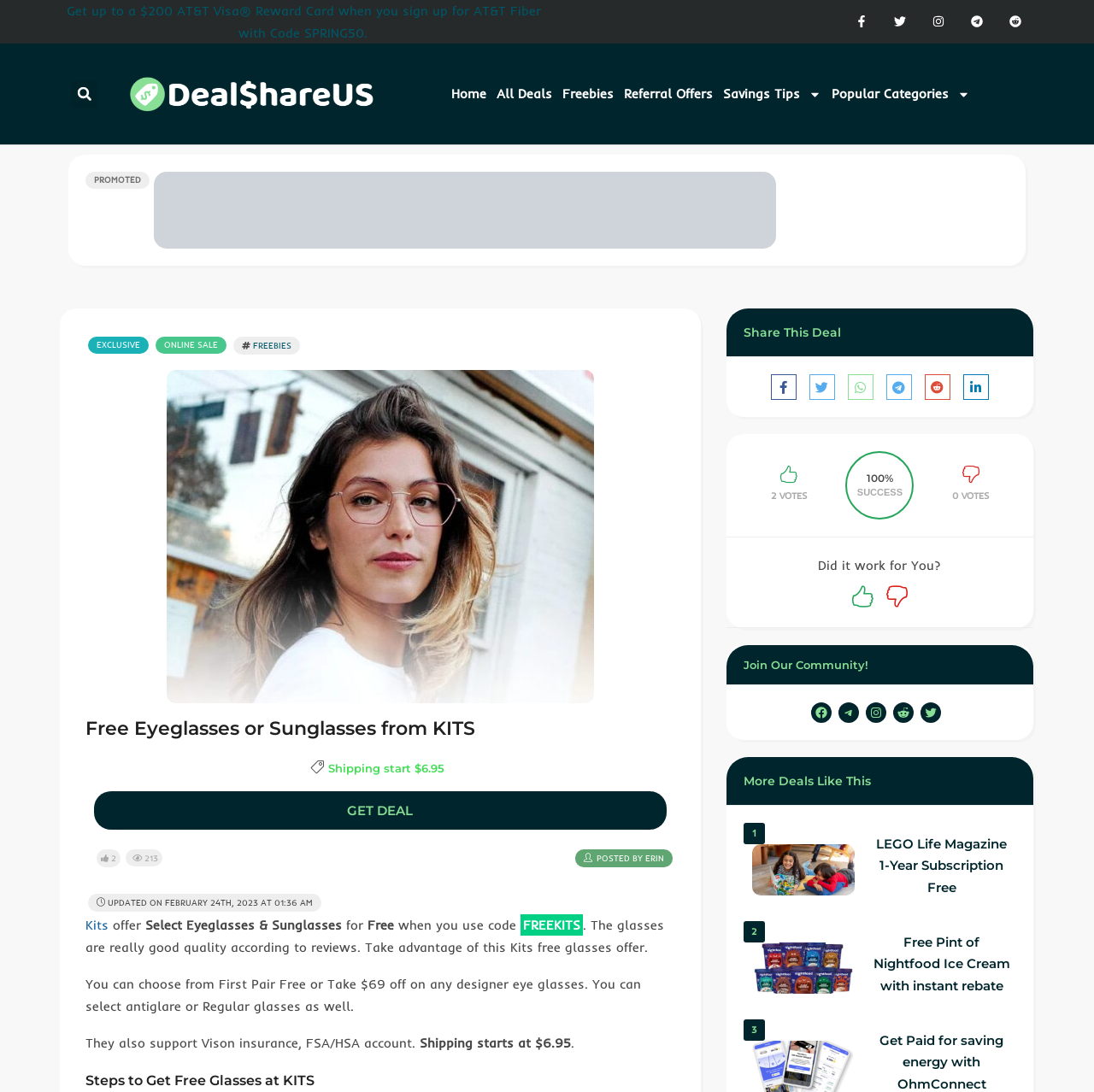What is the minimum shipping cost?
Based on the image, provide your answer in one word or phrase.

$6.95